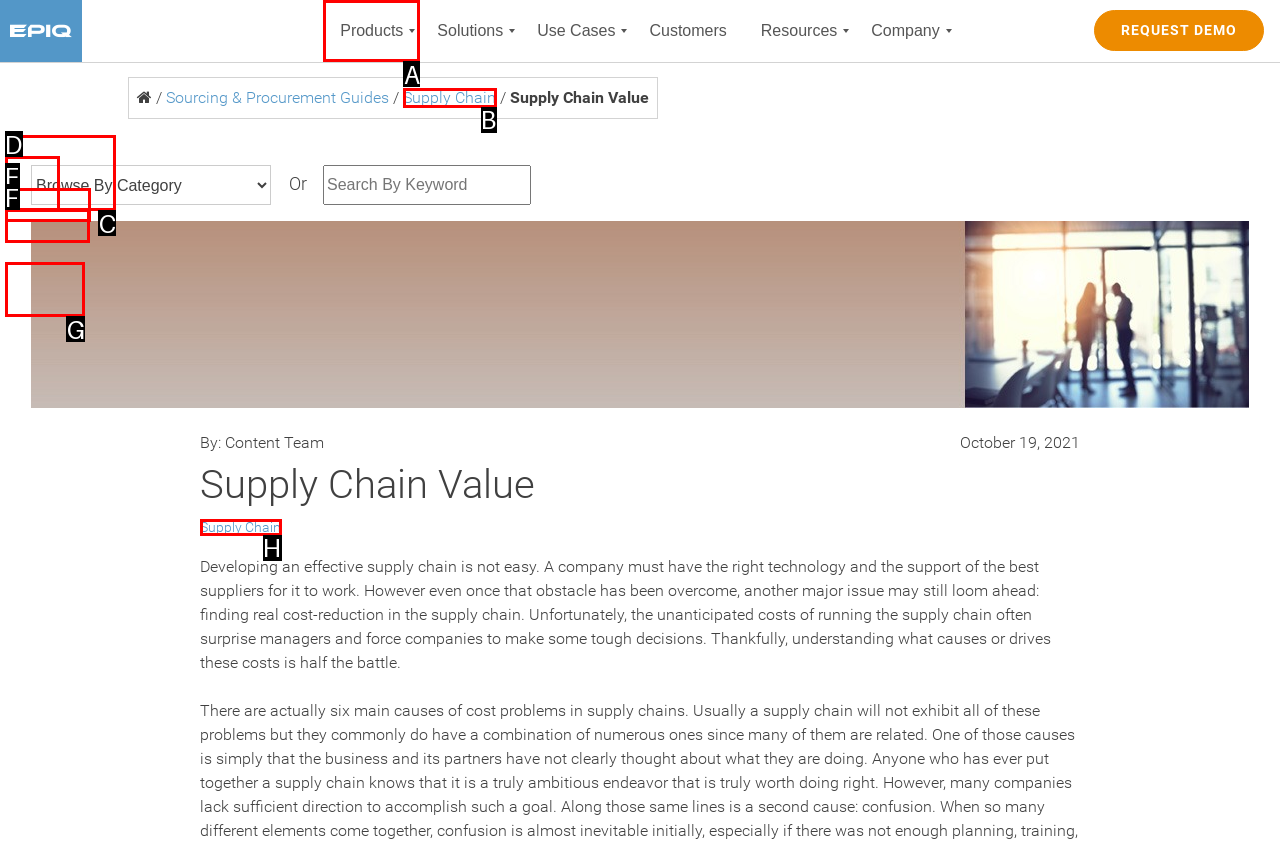Identify the correct lettered option to click in order to perform this task: Click the Products menu item. Respond with the letter.

A